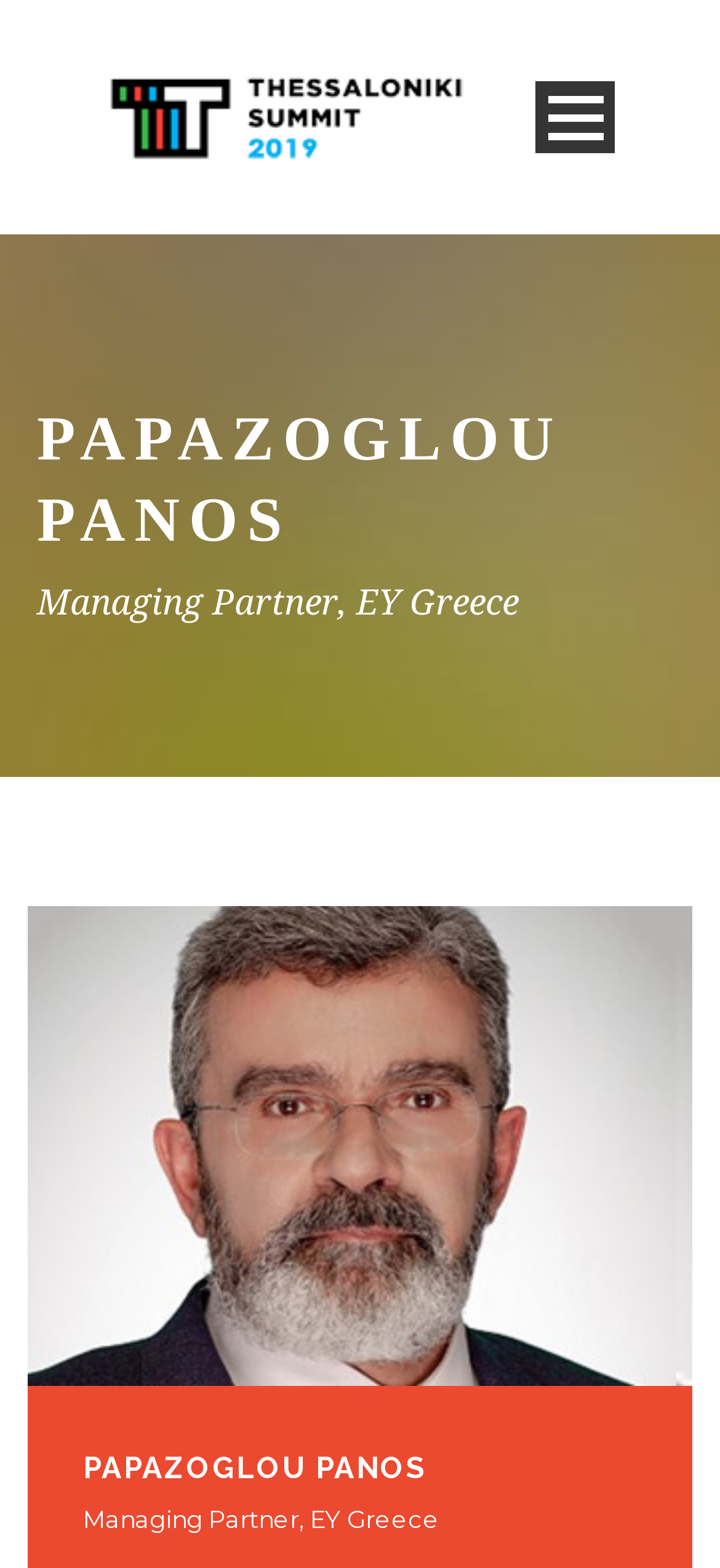Find the bounding box coordinates of the clickable element required to execute the following instruction: "Learn more about the speakers". Provide the coordinates as four float numbers between 0 and 1, i.e., [left, top, right, bottom].

[0.146, 0.197, 0.915, 0.255]